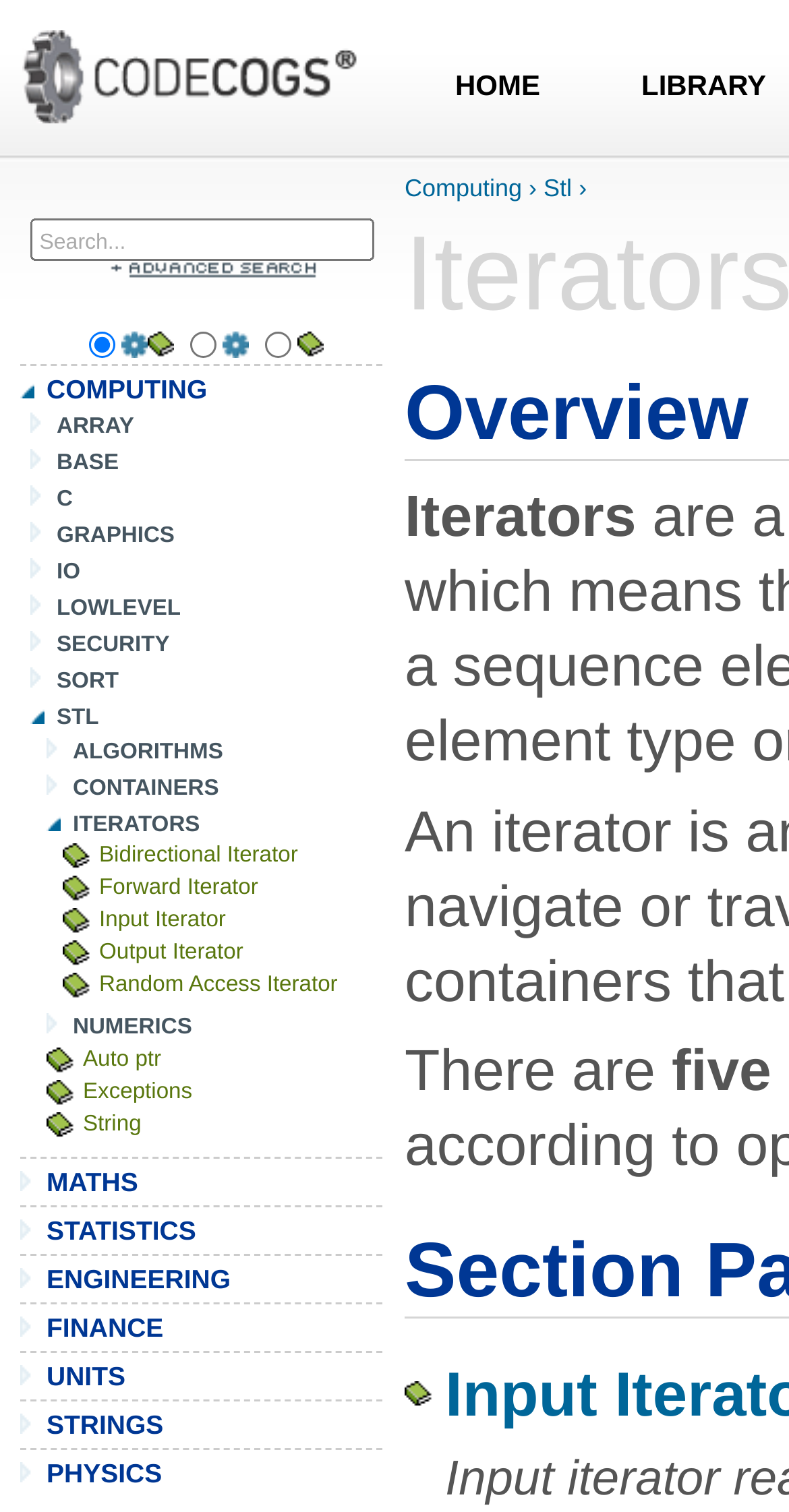Please identify the bounding box coordinates of where to click in order to follow the instruction: "visit ITERATORS page".

[0.082, 0.538, 0.253, 0.554]